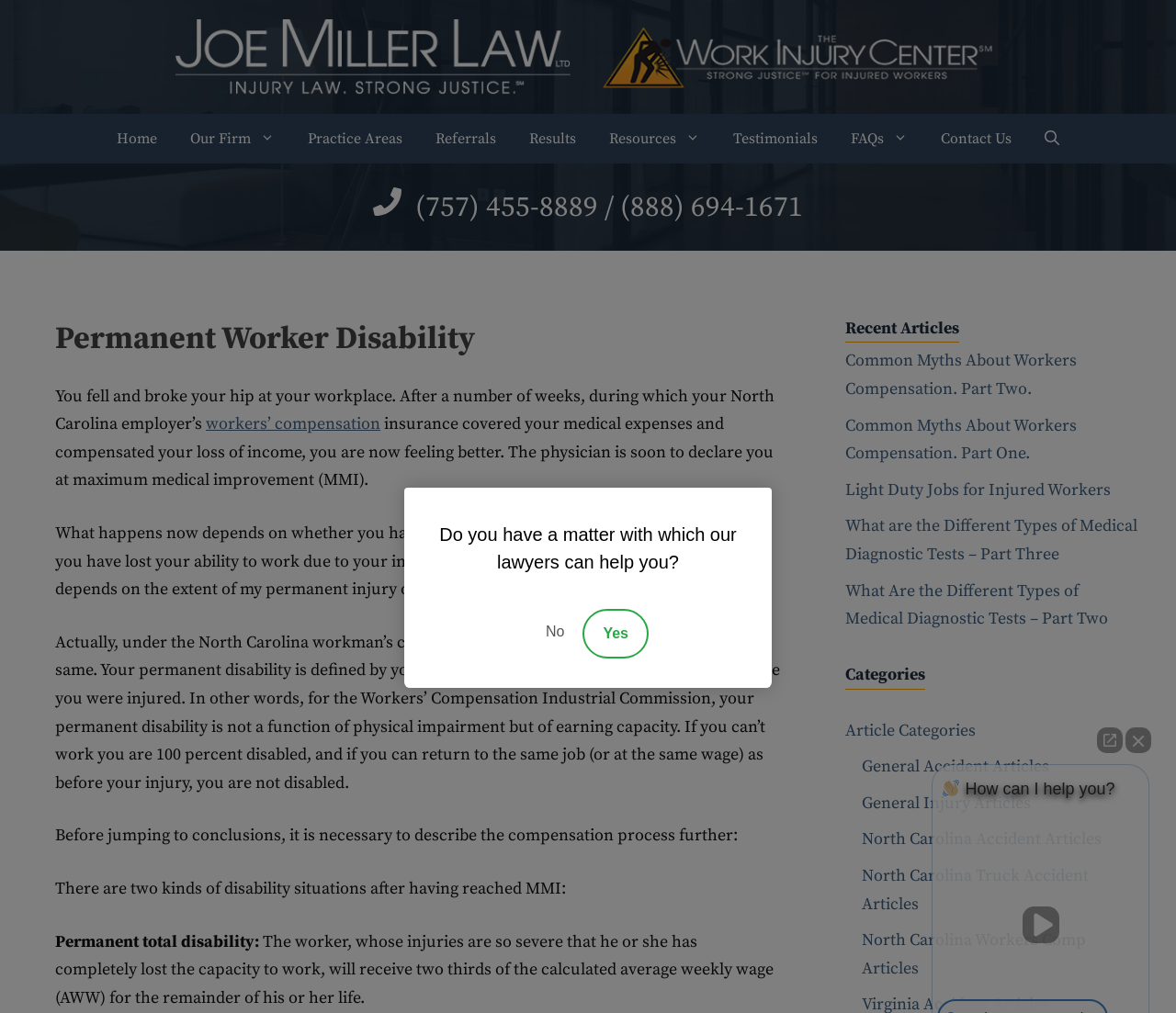Refer to the screenshot and answer the following question in detail:
What is the topic of the article on the webpage?

I found the topic of the article by looking at the heading element with the text 'Permanent Worker Disability' which is located at the top of the main content area.